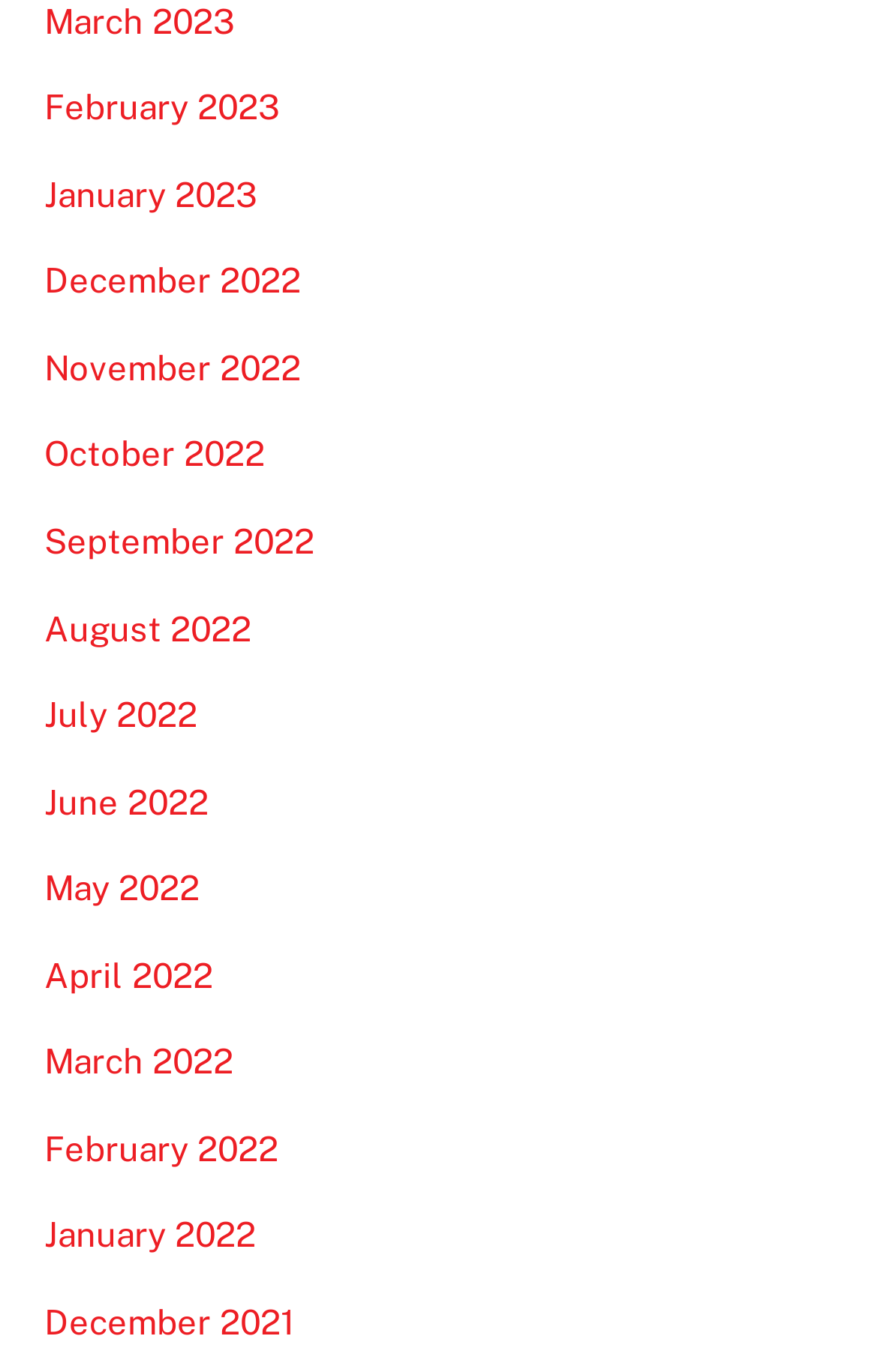Locate the bounding box coordinates of the element's region that should be clicked to carry out the following instruction: "go to awards". The coordinates need to be four float numbers between 0 and 1, i.e., [left, top, right, bottom].

None